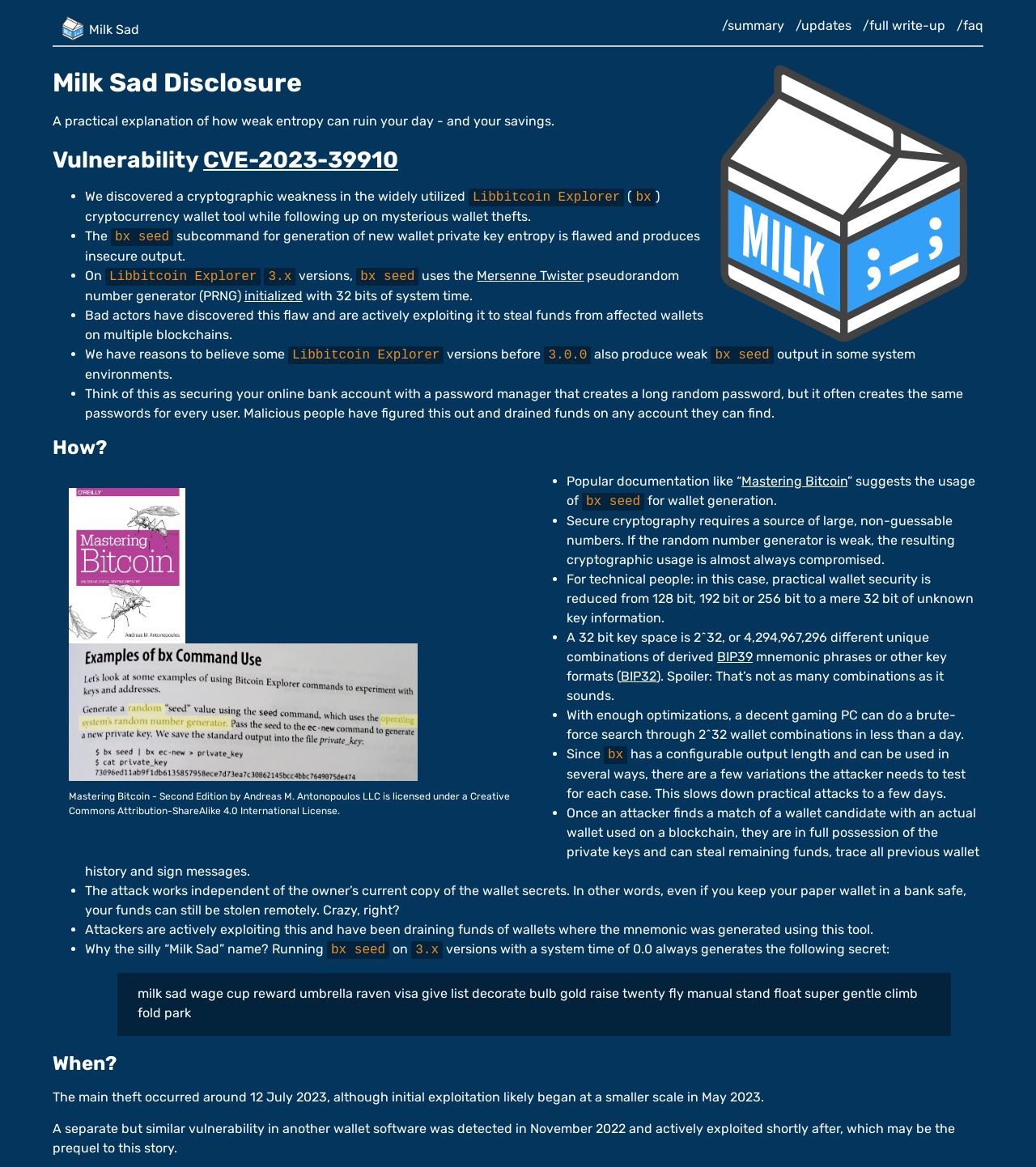Please find and generate the text of the main header of the webpage.

Milk Sad Disclosure